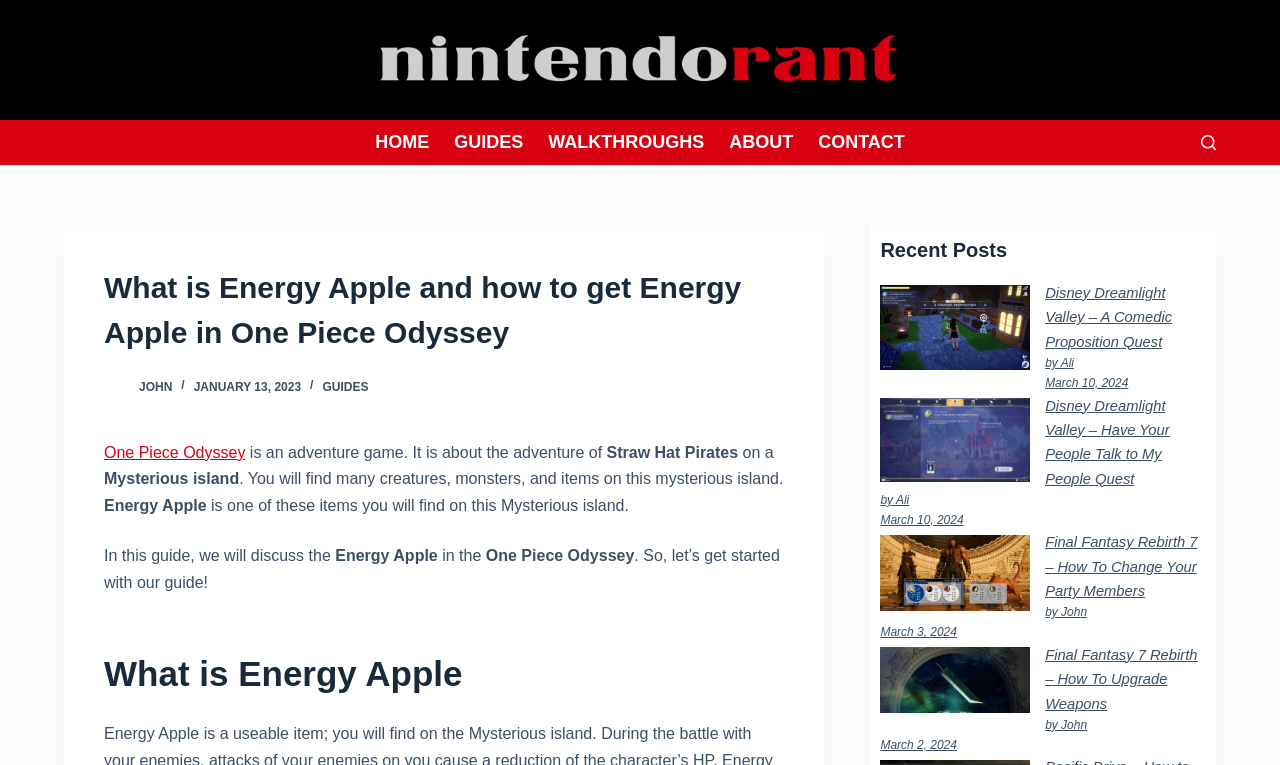Indicate the bounding box coordinates of the element that must be clicked to execute the instruction: "Read the article about Coronavirus Chronicles". The coordinates should be given as four float numbers between 0 and 1, i.e., [left, top, right, bottom].

None